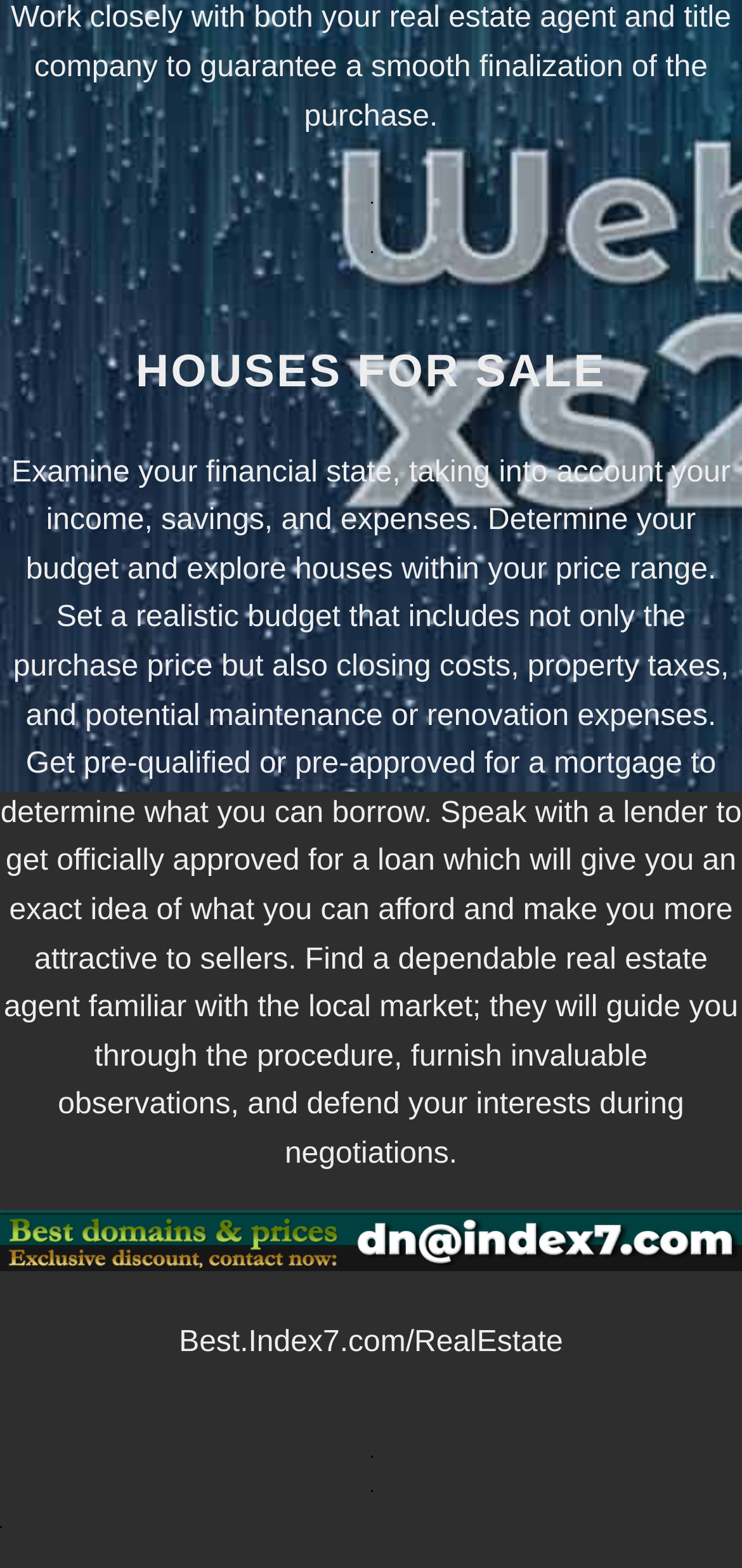Please look at the image and answer the question with a detailed explanation: What is the purpose of getting pre-qualified or pre-approved for a mortgage?

According to the webpage, getting pre-qualified or pre-approved for a mortgage helps determine what you can borrow, giving you an exact idea of what you can afford and making you more attractive to sellers.